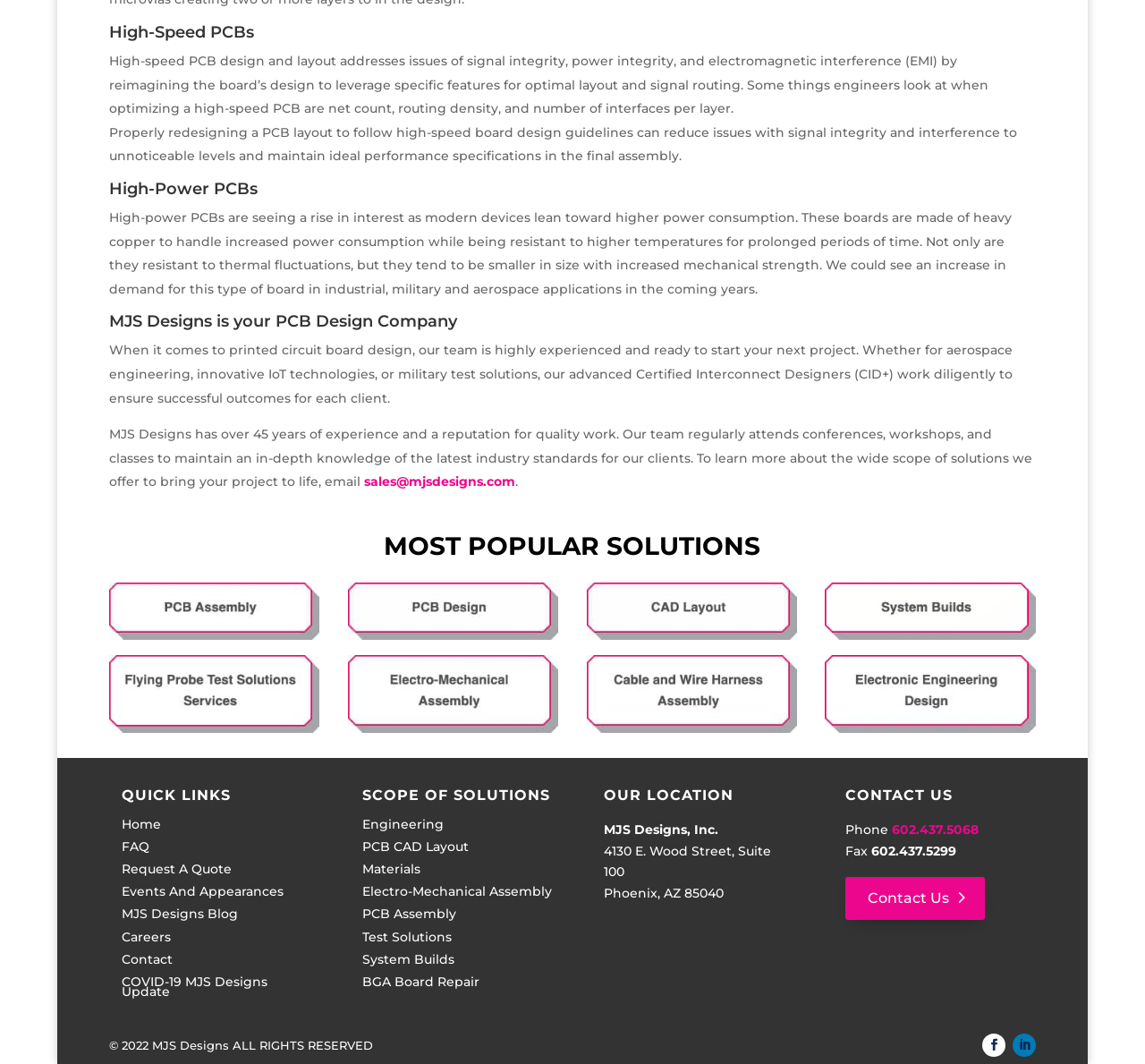What is the company name of the PCB design company?
Please provide a single word or phrase as your answer based on the image.

MJS Designs